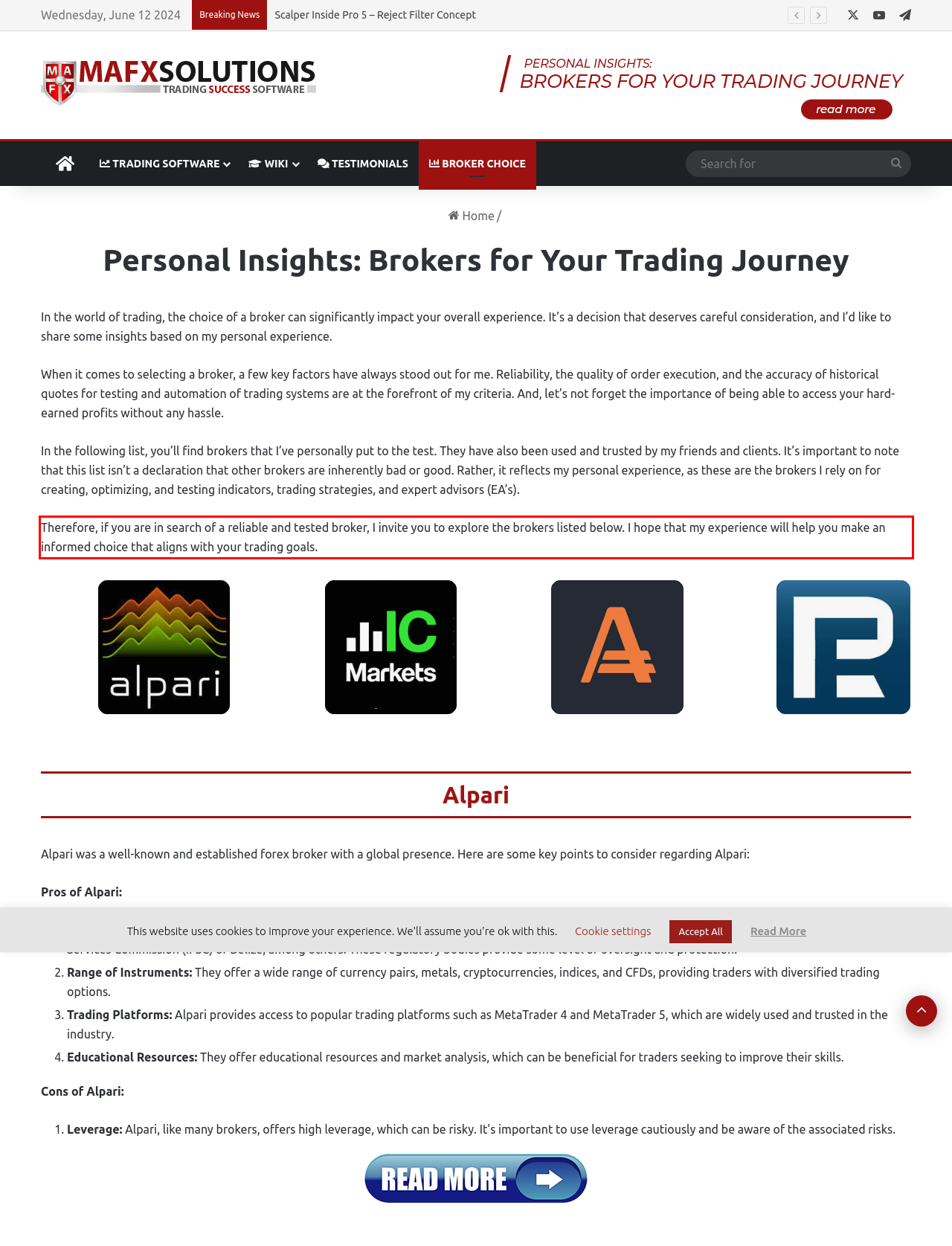Within the provided webpage screenshot, find the red rectangle bounding box and perform OCR to obtain the text content.

Therefore, if you are in search of a reliable and tested broker, I invite you to explore the brokers listed below. I hope that my experience will help you make an informed choice that aligns with your trading goals.